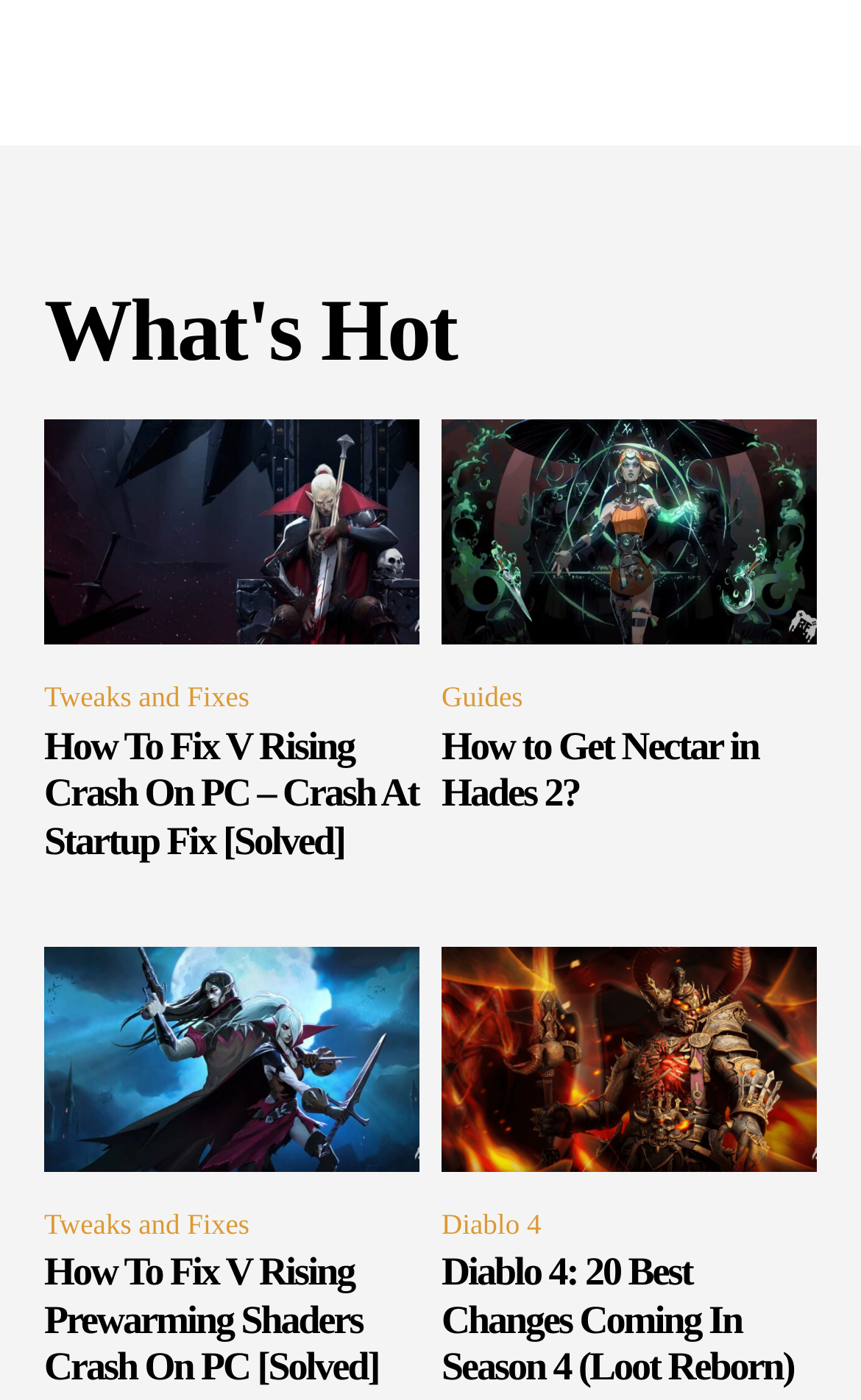Please determine the bounding box coordinates for the element that should be clicked to follow these instructions: "Read 'How to Get Nectar in Hades 2?' guide".

[0.513, 0.3, 0.949, 0.461]